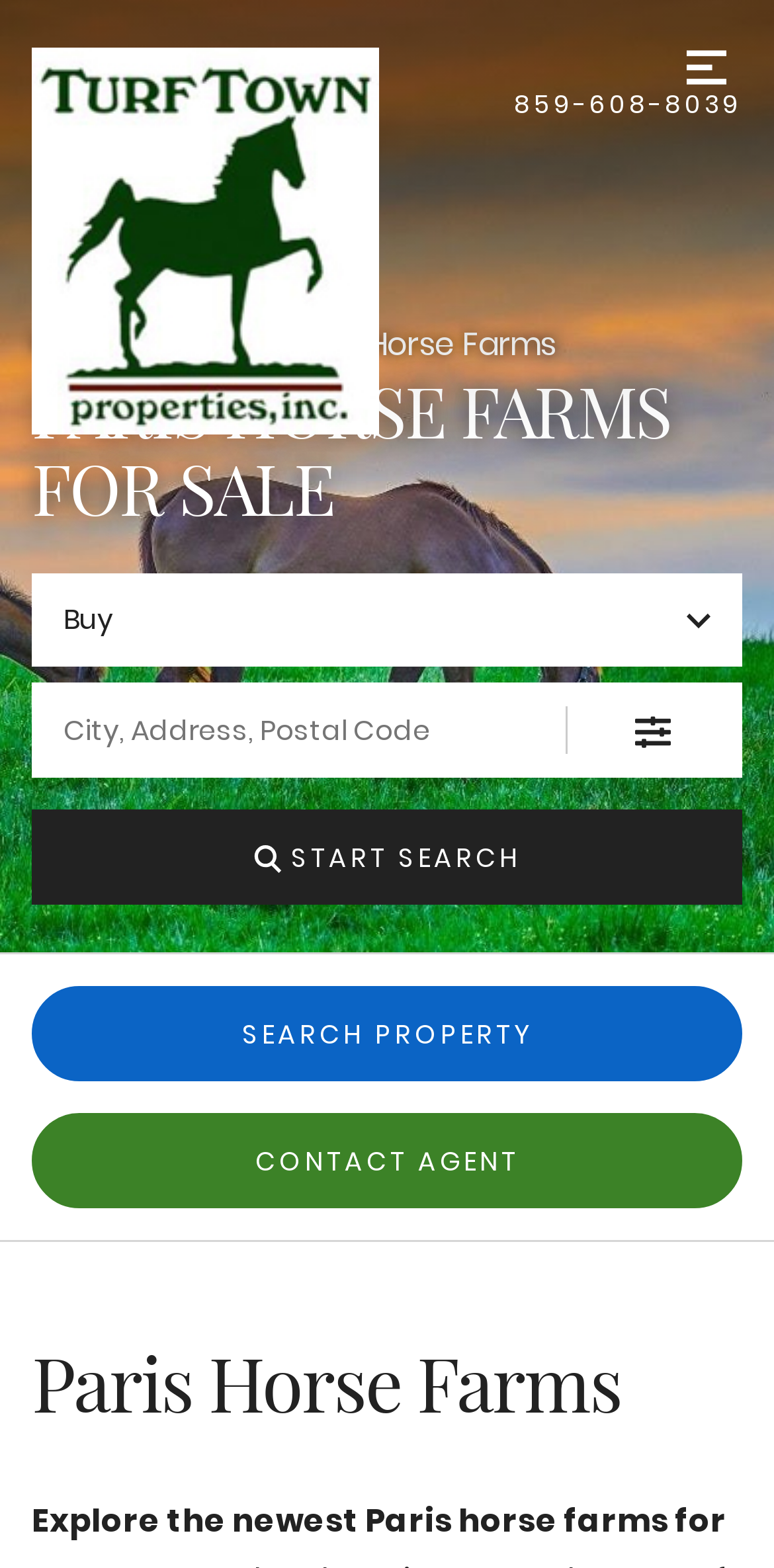Generate the main heading text from the webpage.

PARIS HORSE FARMS FOR SALE